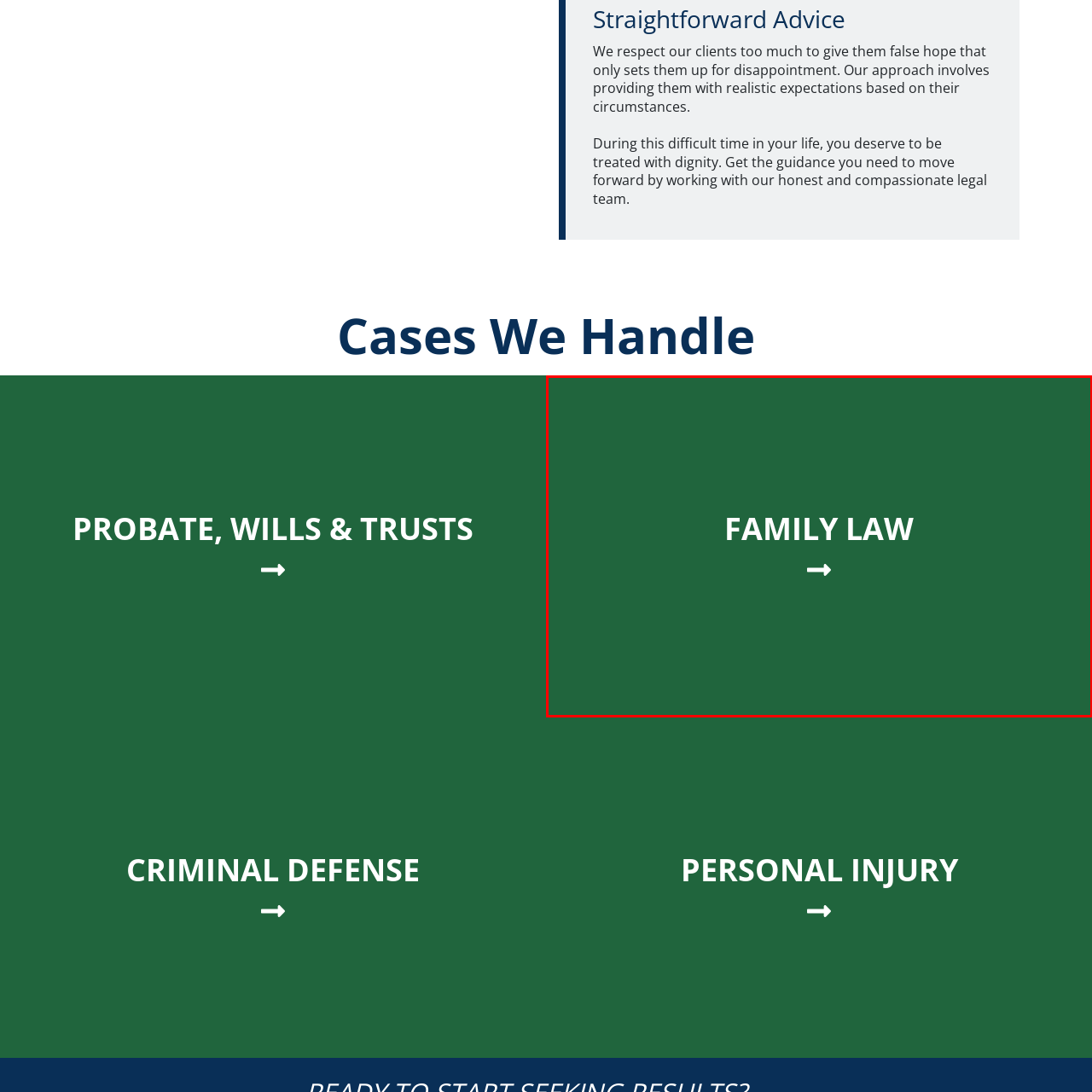Describe extensively the image content marked by the red bounding box.

The image features the bold, white text "FAMILY LAW" prominently positioned against a solid green background, indicating a section dedicated to family law within a legal context. Accompanying the text is a right-pointing arrow, suggesting navigation or further exploration of related information. This visual element signifies the importance of family law services offered, emphasizing the compassionate and supportive legal guidance available for individuals facing family-related legal issues. The overall presentation is clean and direct, inviting viewers to delve deeper into the specifics of family law.